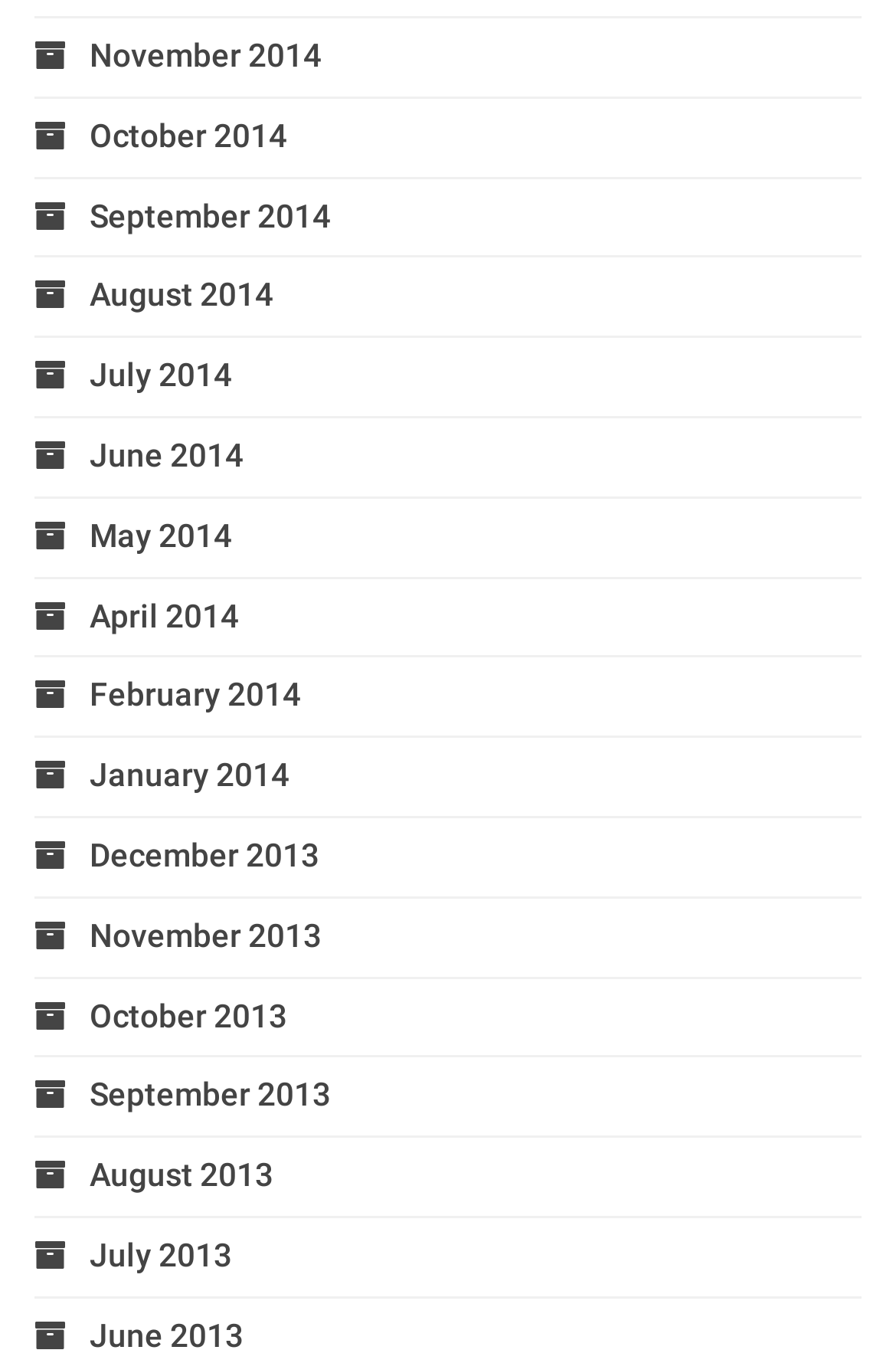Show me the bounding box coordinates of the clickable region to achieve the task as per the instruction: "click the first link".

None